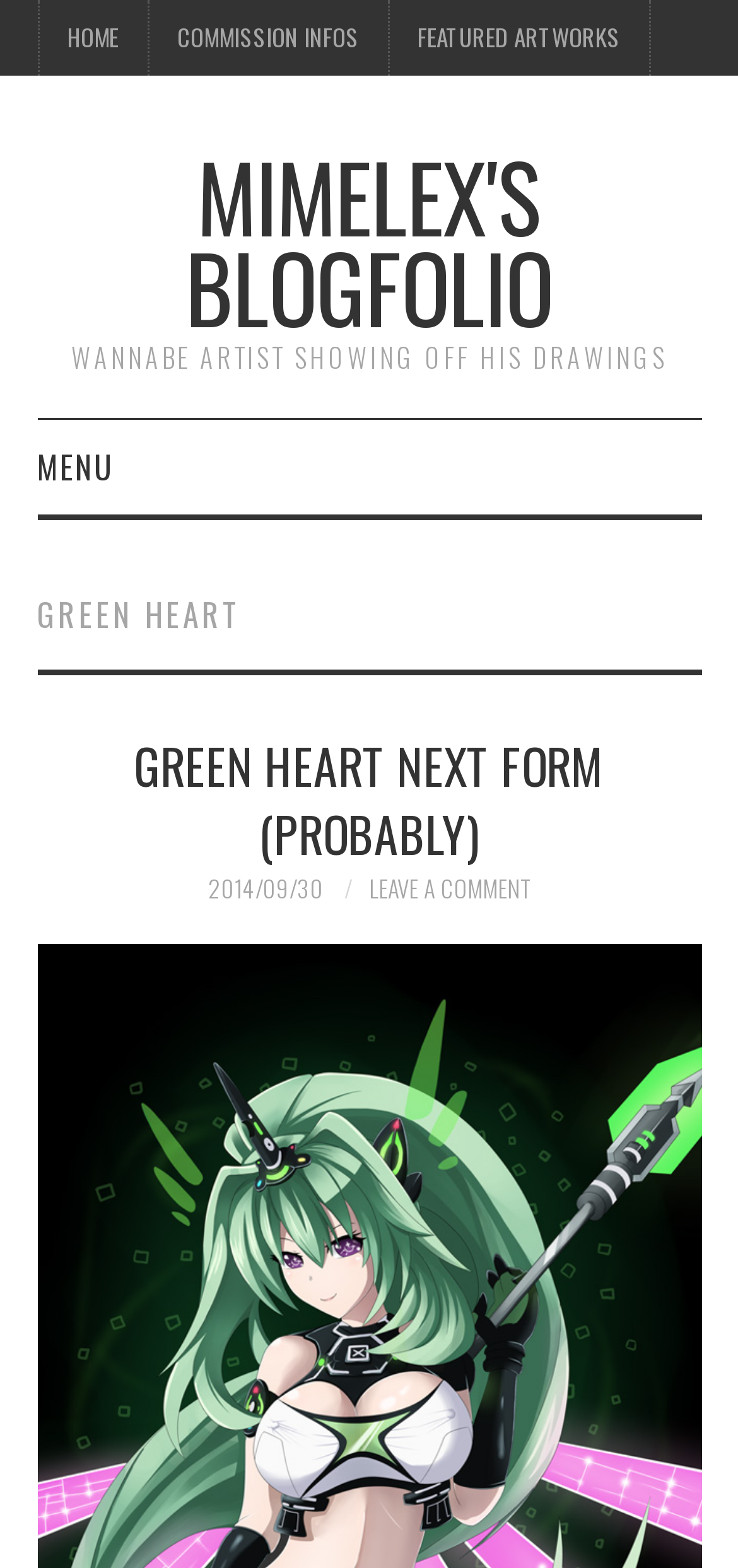What is the subtitle of the webpage?
Give a thorough and detailed response to the question.

I looked for a text element that seems to be a subtitle, and I found 'WANNABE ARTIST SHOWING OFF HIS DRAWINGS' which is a StaticText element, so it is the subtitle of the webpage.